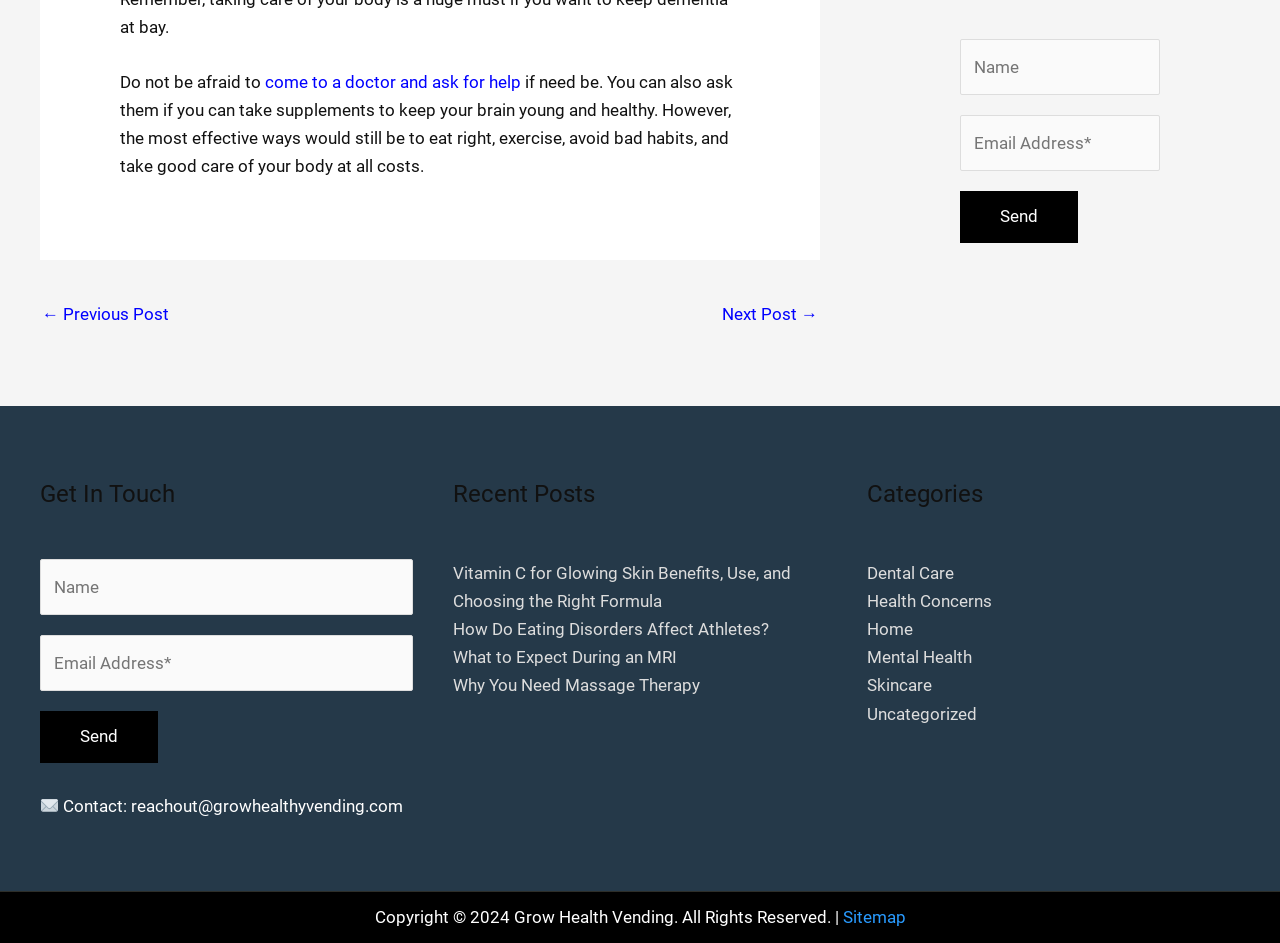Determine the bounding box coordinates of the region I should click to achieve the following instruction: "contact through email". Ensure the bounding box coordinates are four float numbers between 0 and 1, i.e., [left, top, right, bottom].

[0.046, 0.845, 0.315, 0.866]